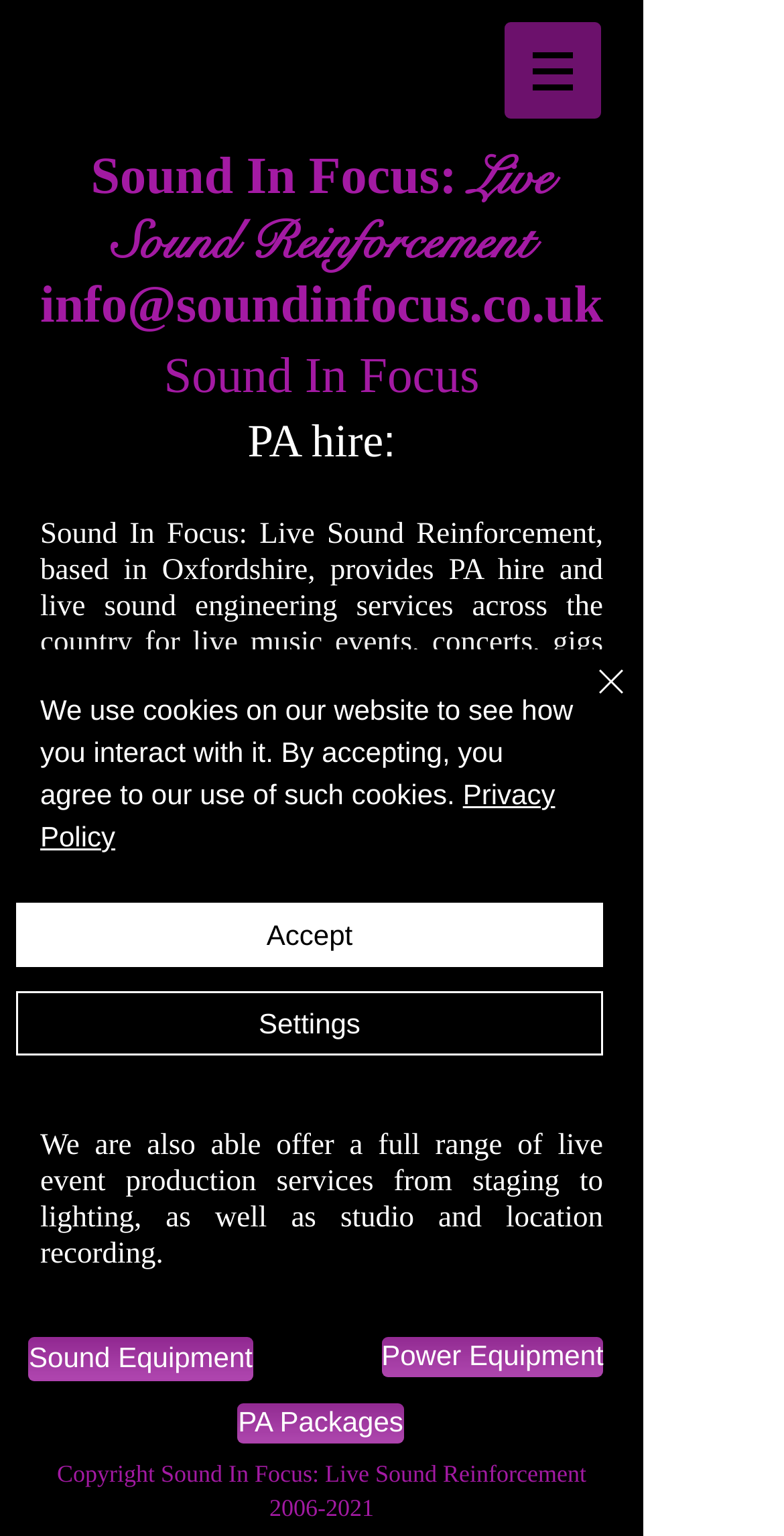Provide a short answer using a single word or phrase for the following question: 
What is the company name?

Sound In Focus